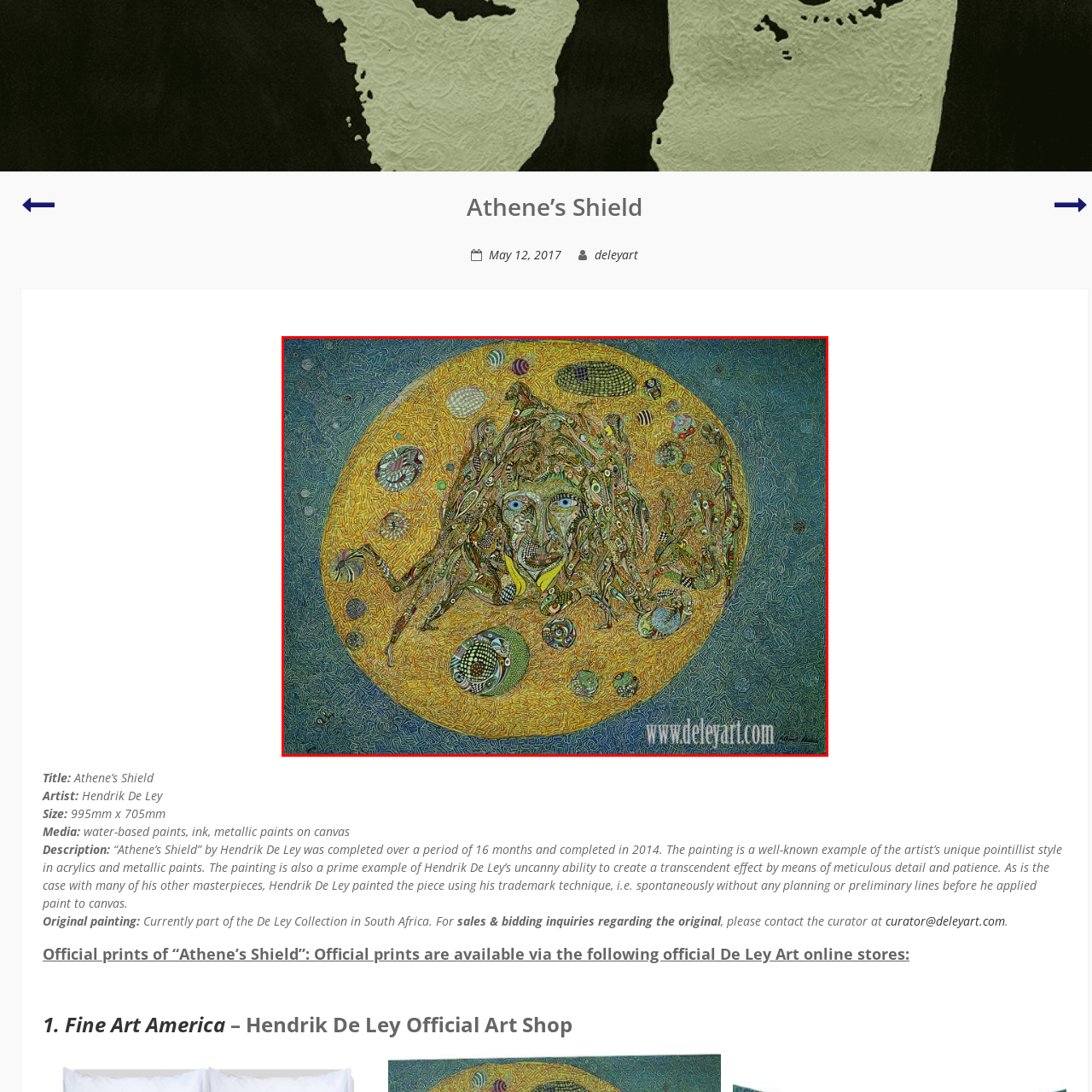Direct your attention to the part of the image marked by the red boundary and give a detailed response to the following question, drawing from the image: What style does the artist employ?

According to the caption, the artist Hendrik De Ley employs a pointillist style in the artwork 'Athene’s Shield', which involves using a combination of water-based paints, ink, and metallic paints on canvas.